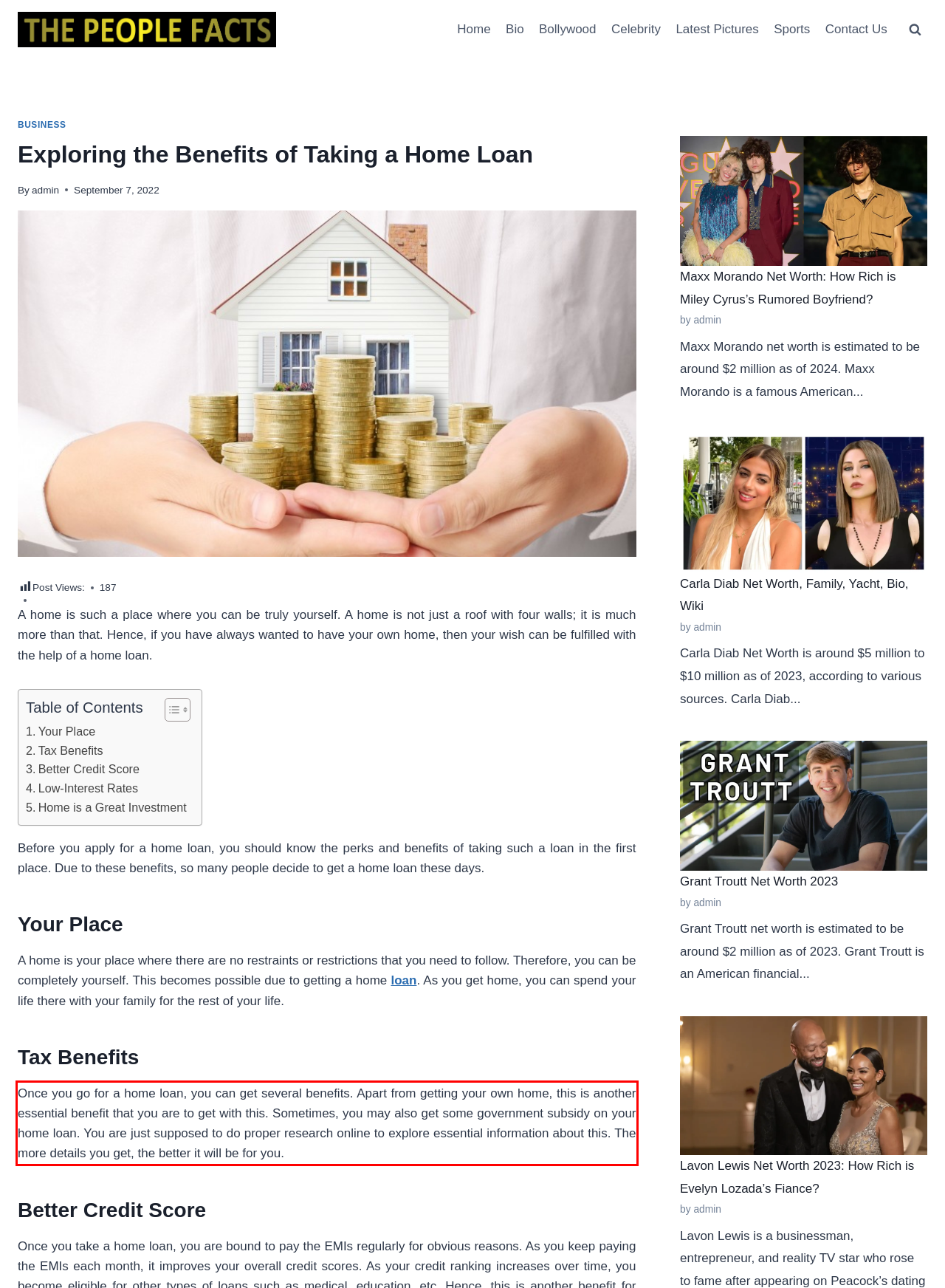Identify the text inside the red bounding box on the provided webpage screenshot by performing OCR.

Once you go for a home loan, you can get several benefits. Apart from getting your own home, this is another essential benefit that you are to get with this. Sometimes, you may also get some government subsidy on your home loan. You are just supposed to do proper research online to explore essential information about this. The more details you get, the better it will be for you.